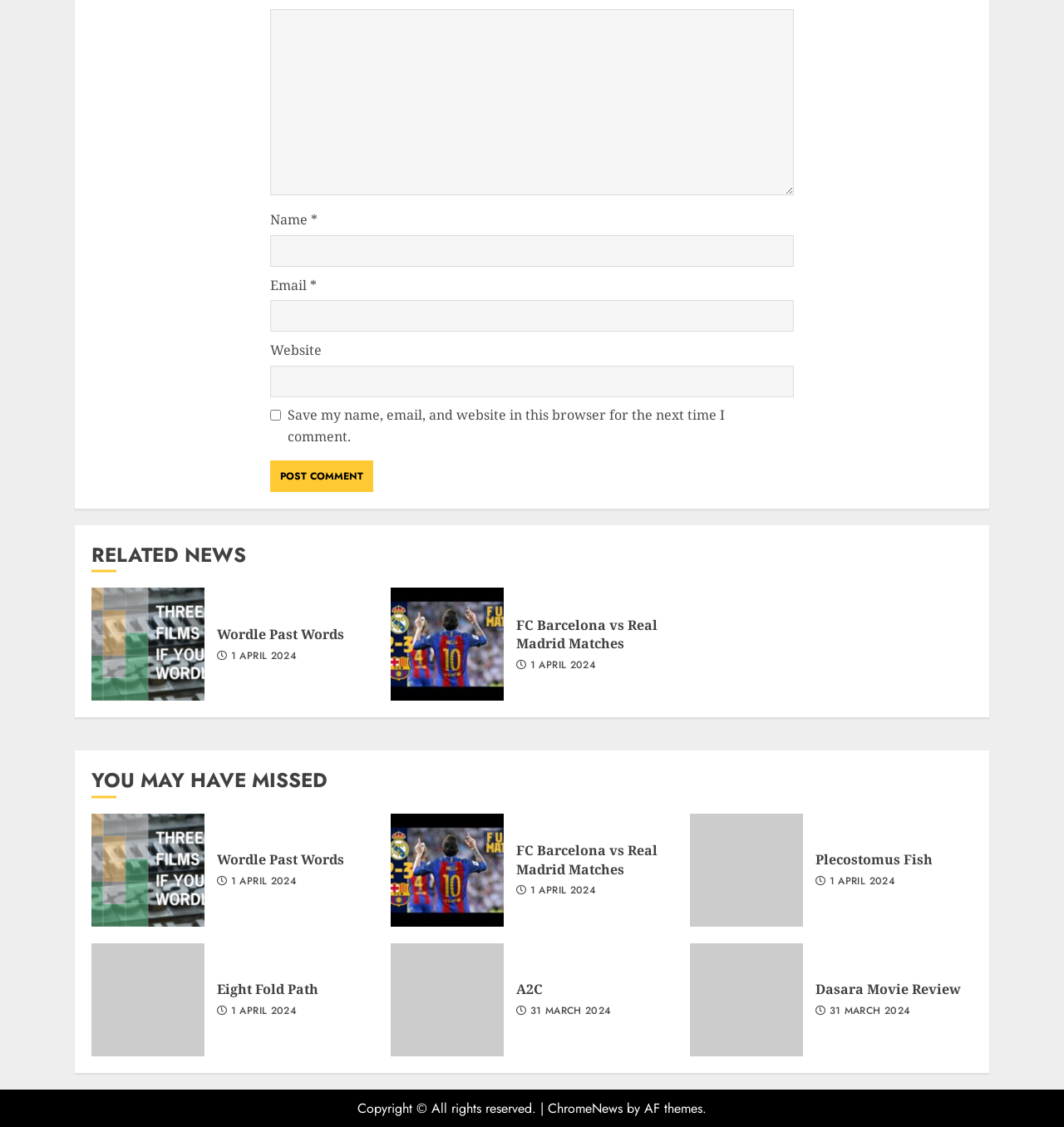What is the position of the 'Post Comment' button?
Look at the screenshot and respond with one word or a short phrase.

Below the comment form